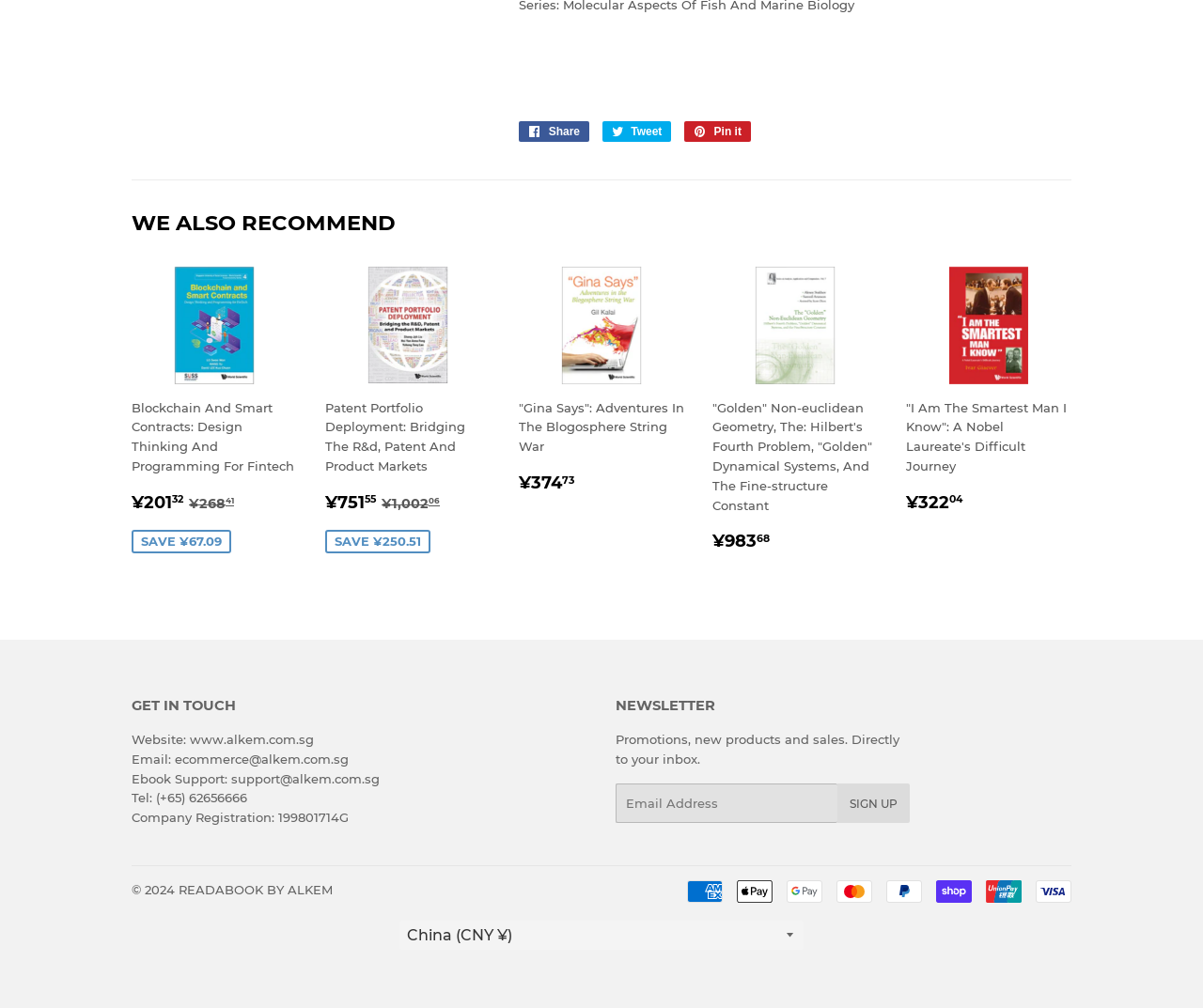What is the phone number for the company?
Provide a well-explained and detailed answer to the question.

I found the answer by looking at the static text element with the text 'Tel: (+65) 62656666'.